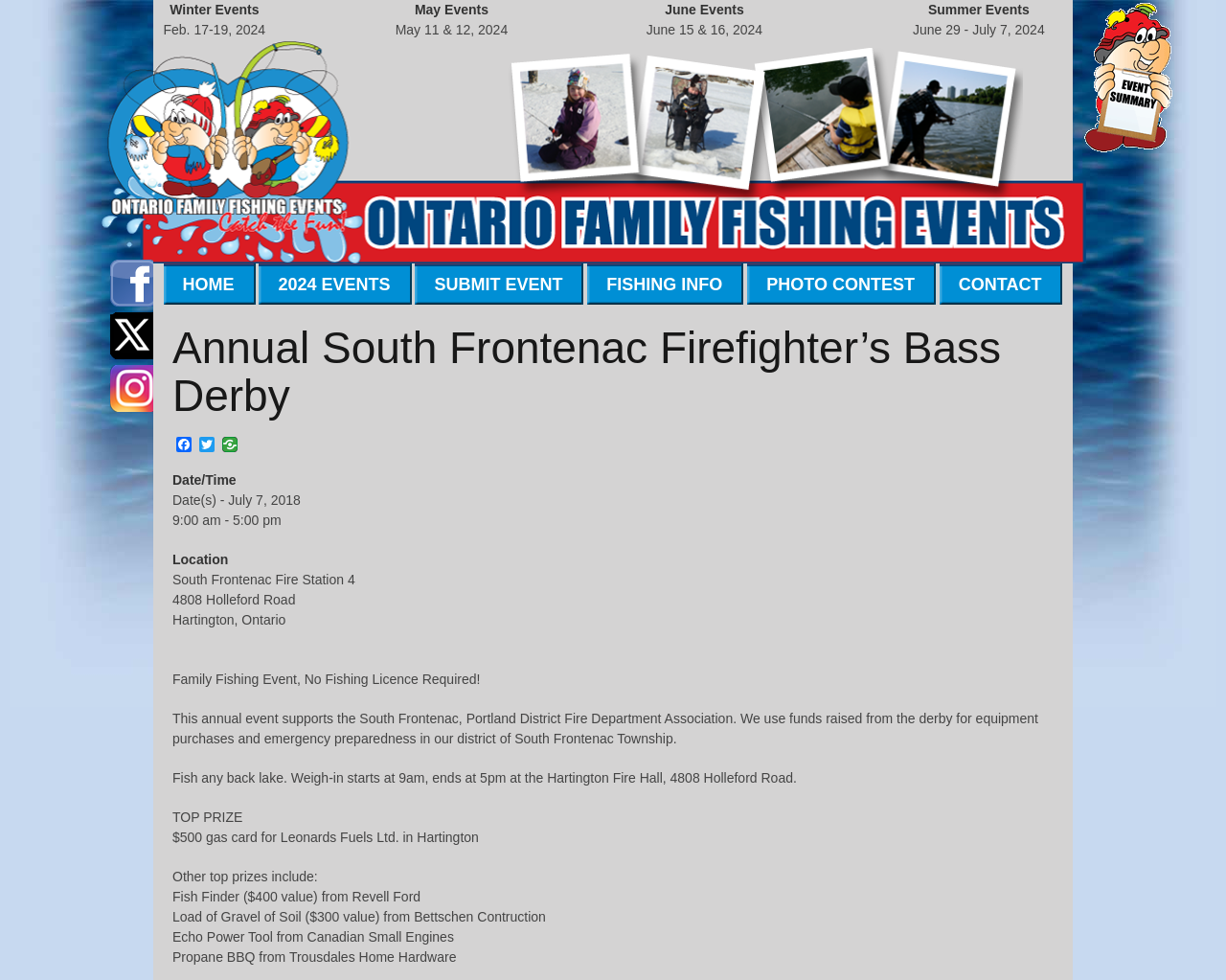Find the bounding box coordinates for the area that must be clicked to perform this action: "Click the PHOTO CONTEST link".

[0.61, 0.269, 0.763, 0.311]